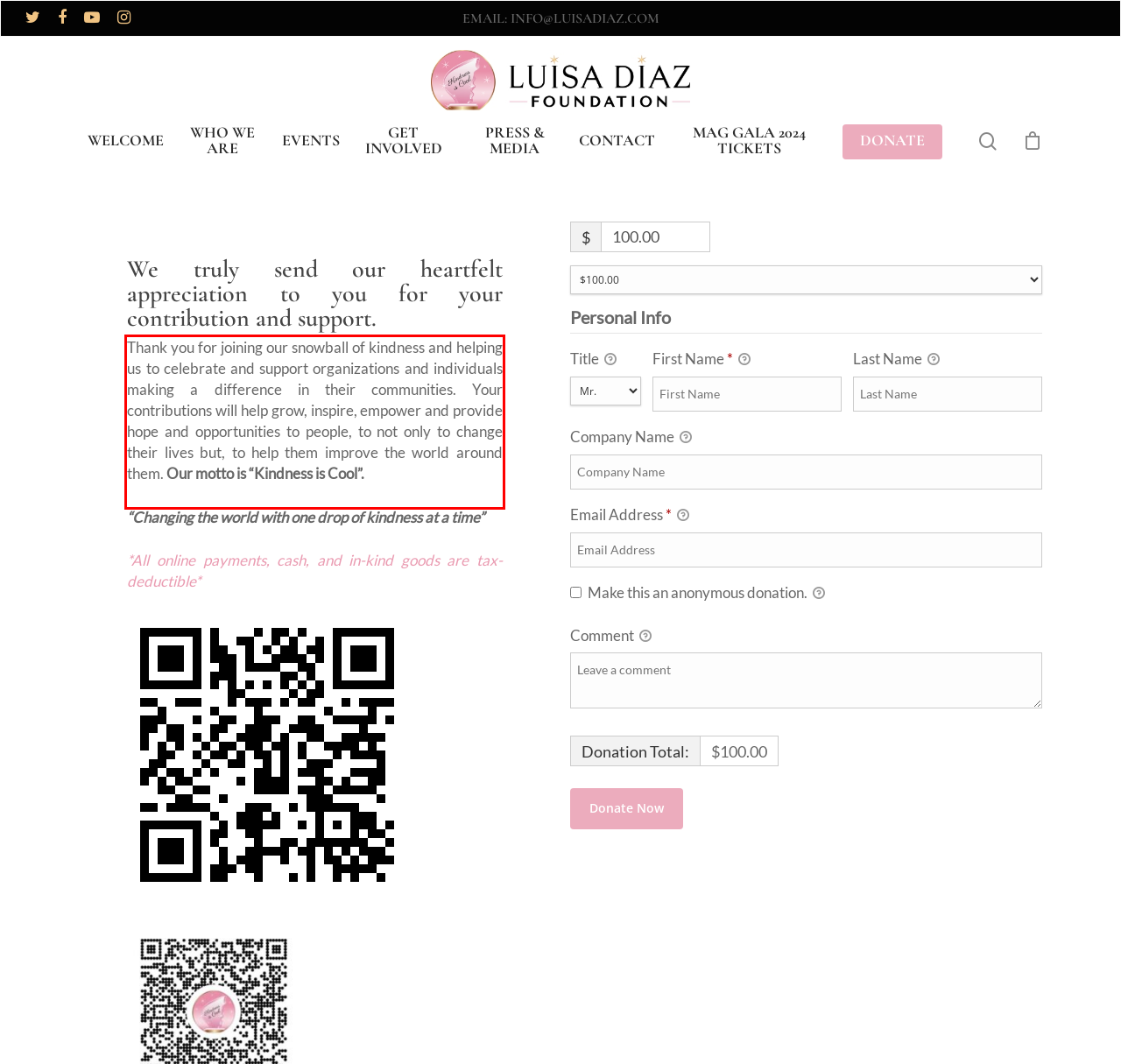You have a webpage screenshot with a red rectangle surrounding a UI element. Extract the text content from within this red bounding box.

Thank you for joining our snowball of kindness and helping us to celebrate and support organizations and individuals making a difference in their communities. Your contributions will help grow, inspire, empower and provide hope and opportunities to people, to not only to change their lives but, to help them improve the world around them. Our motto is “Kindness is Cool”.